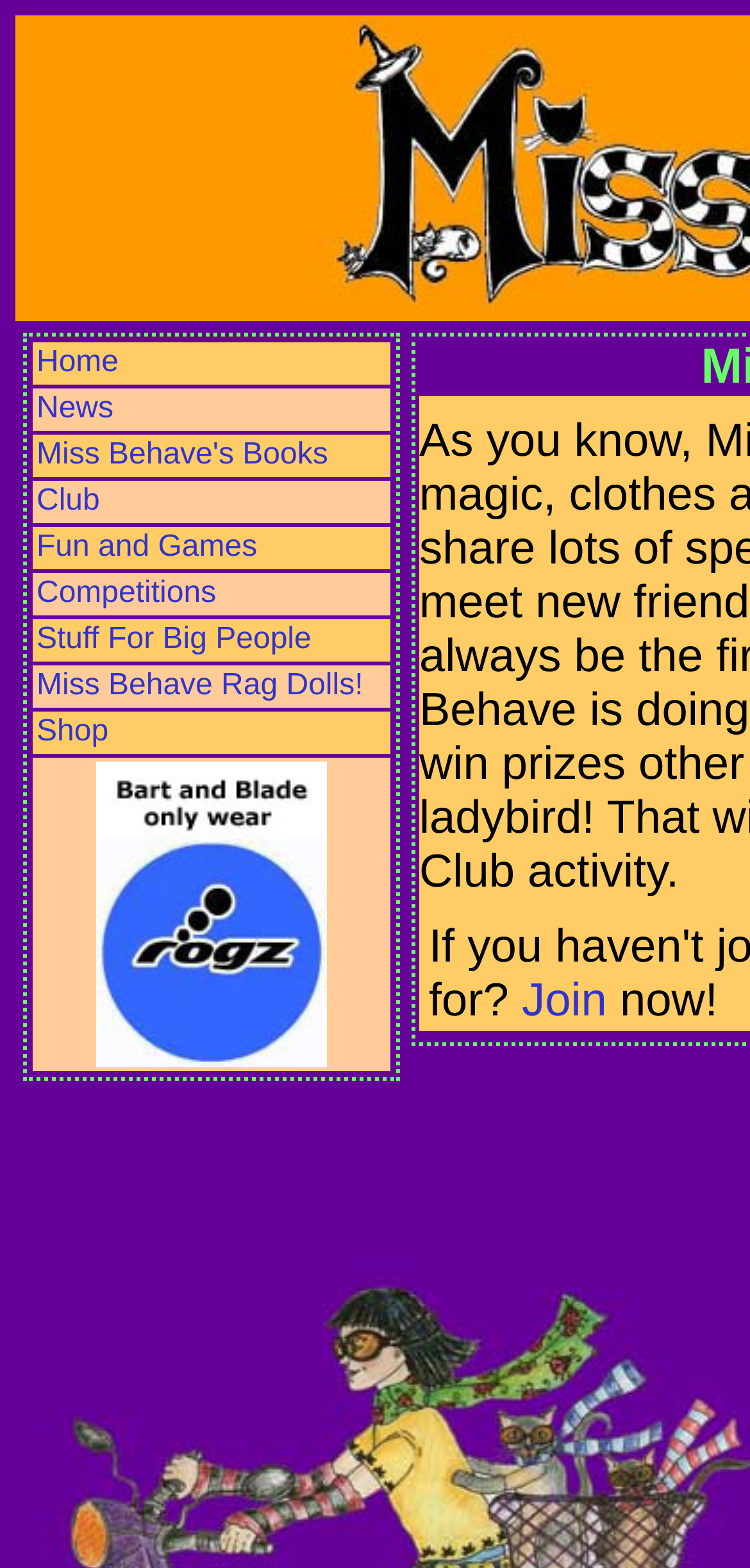Please locate the bounding box coordinates of the region I need to click to follow this instruction: "Visit Miss Behave's Books".

[0.049, 0.28, 0.437, 0.3]